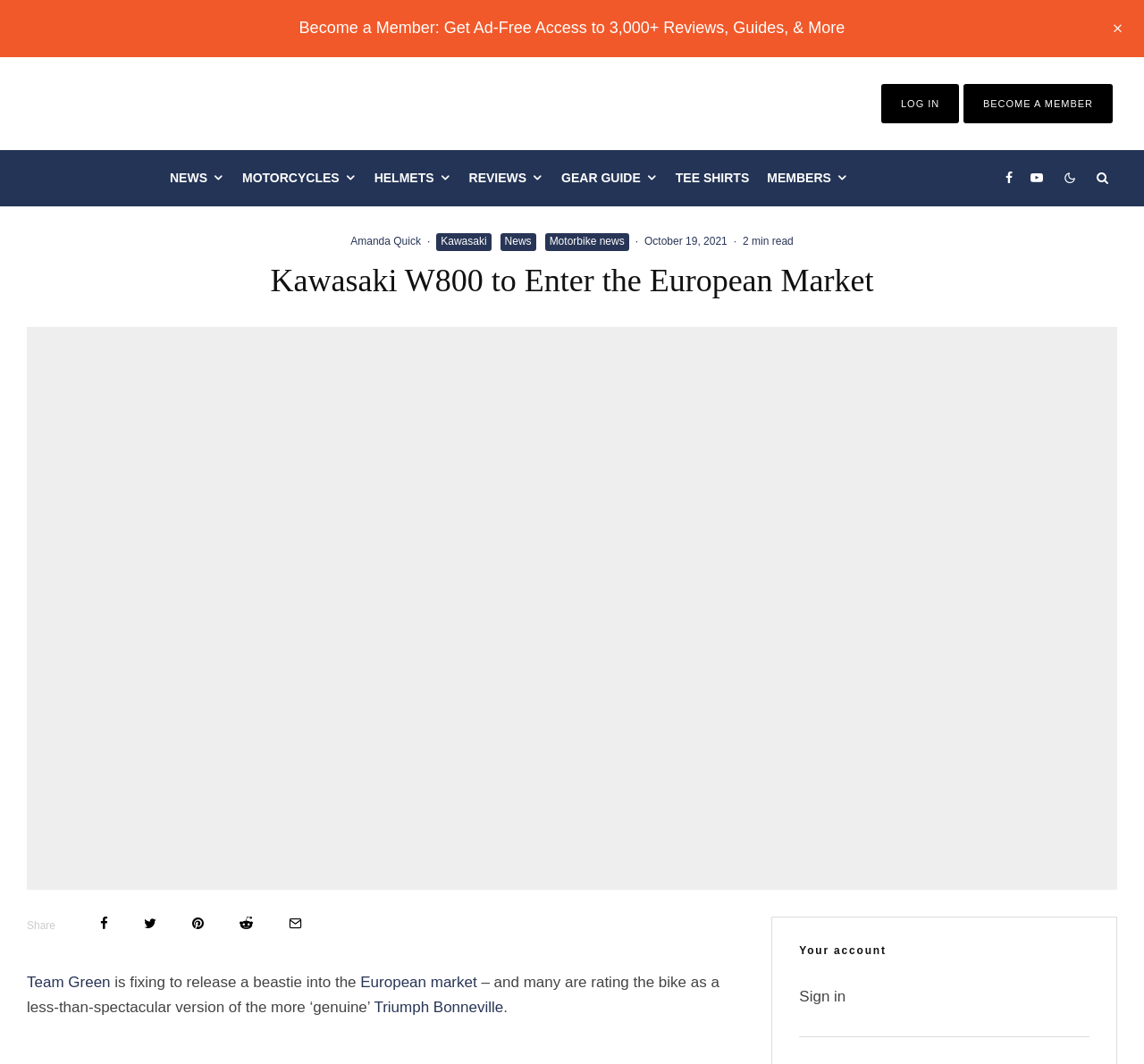Reply to the question with a single word or phrase:
What is the brand of the bike in the news?

Kawasaki